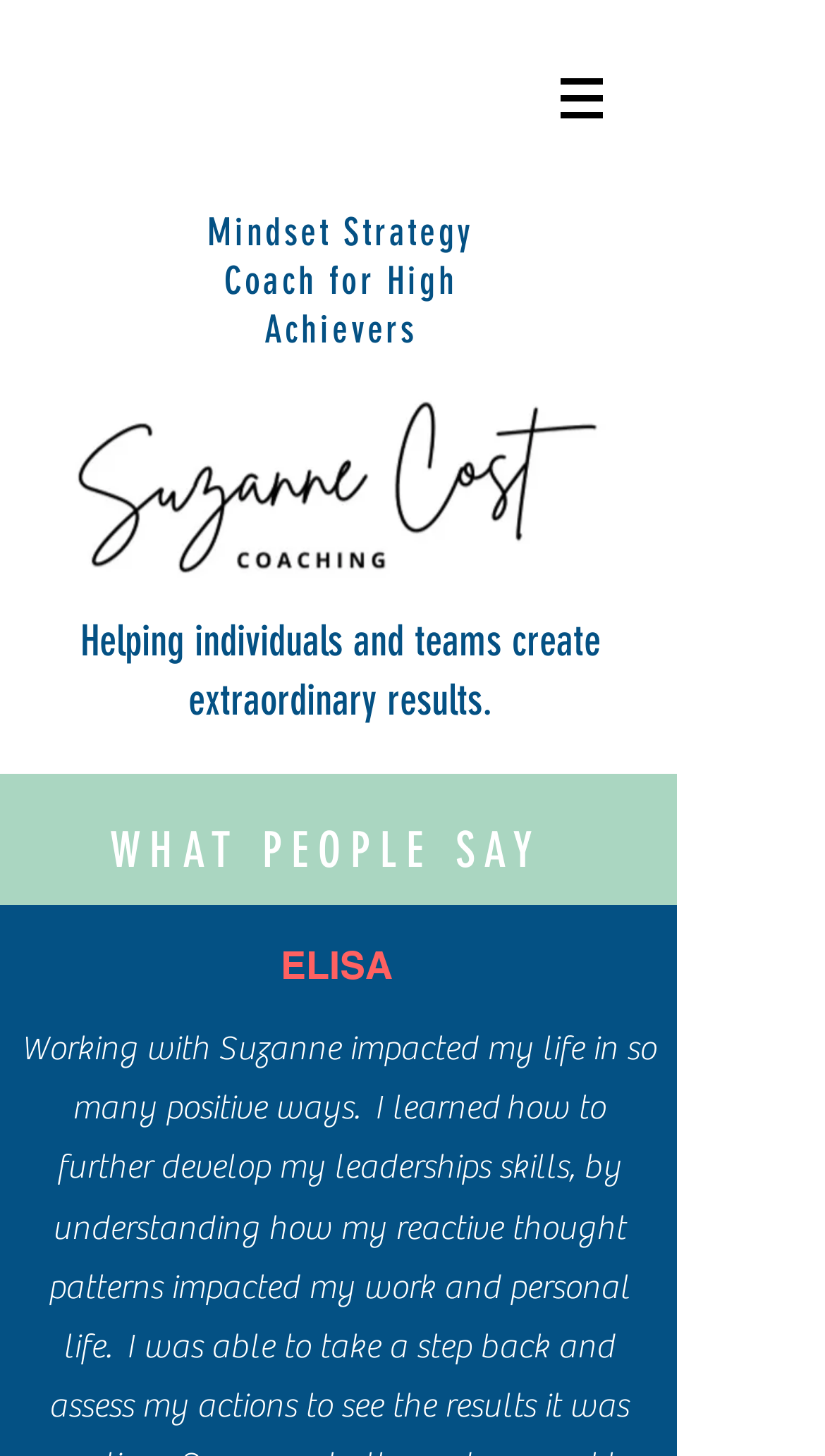What is the profession of the person mentioned?
Using the details from the image, give an elaborate explanation to answer the question.

From the heading 'Mindset Strategy Coach for High Achievers', we can infer that the person mentioned is a Mindset Strategy Coach.